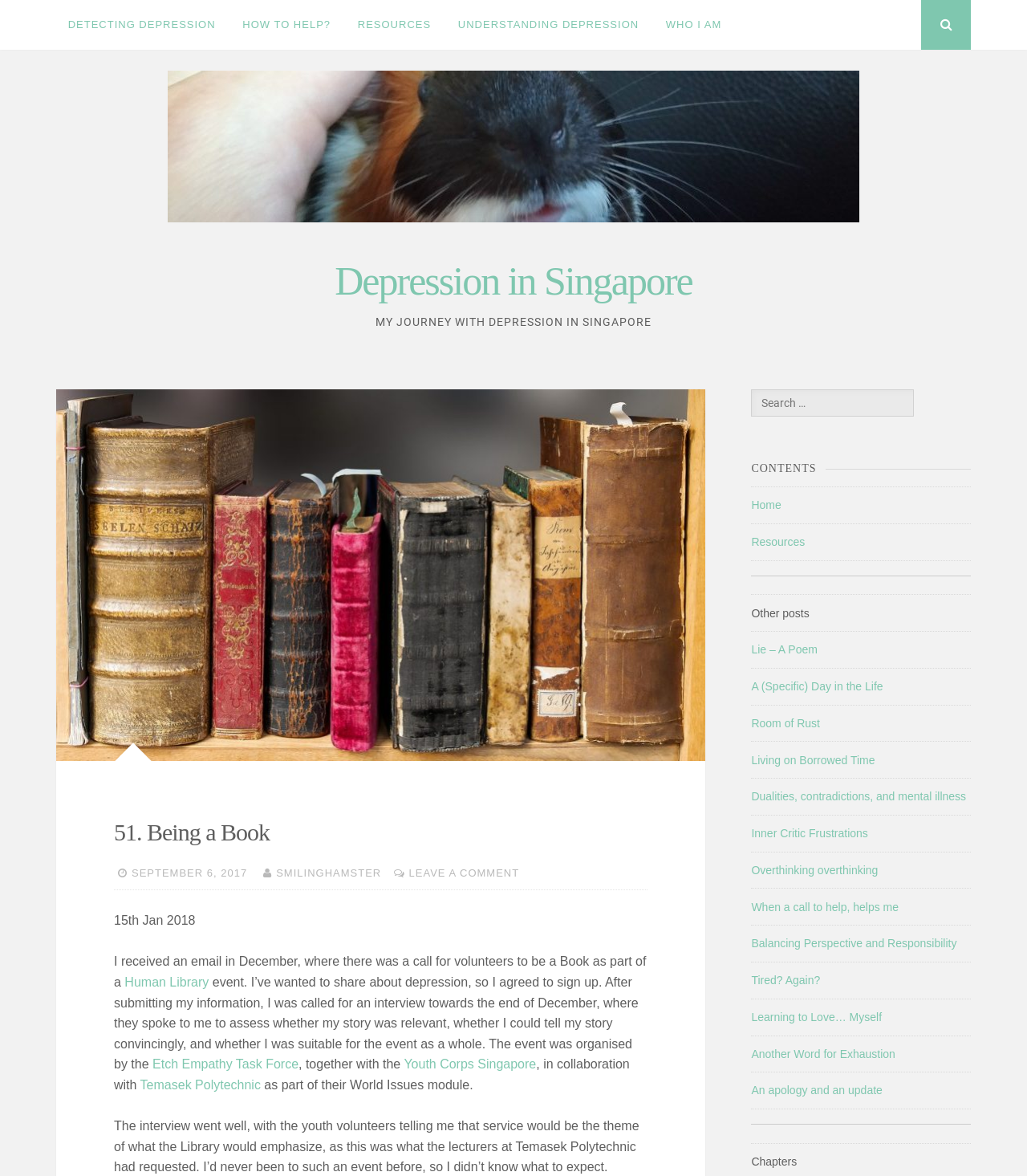Provide a comprehensive description of the webpage.

This webpage is about a personal blog focused on depression in Singapore. At the top, there are five links: "DETECTING DEPRESSION", "HOW TO HELP?", "RESOURCES", "UNDERSTANDING DEPRESSION", and "WHO I AM". Below these links, there is a heading "Depression in Singapore" followed by a subheading "MY JOURNEY WITH DEPRESSION IN SINGAPORE". 

On the left side of the page, there is a figure, likely an image, taking up a significant portion of the screen. Above the figure, there is a heading "51. Being a Book" and a link "SEPTEMBER 6, 2017" with a timestamp. Below the figure, there is a block of text describing the author's experience with depression, including their decision to participate in a Human Library event. The text also mentions the event's organizers, Etch Empathy Task Force, Youth Corps Singapore, and Temasek Polytechnic.

On the right side of the page, there is a search bar with a label "Search for:". Below the search bar, there is a heading "CONTENTS" followed by a list of links to other posts on the blog, including "Home", "Resources", and several article titles. The list of links is separated by a horizontal line. At the bottom of the page, there is a heading "Chapters".